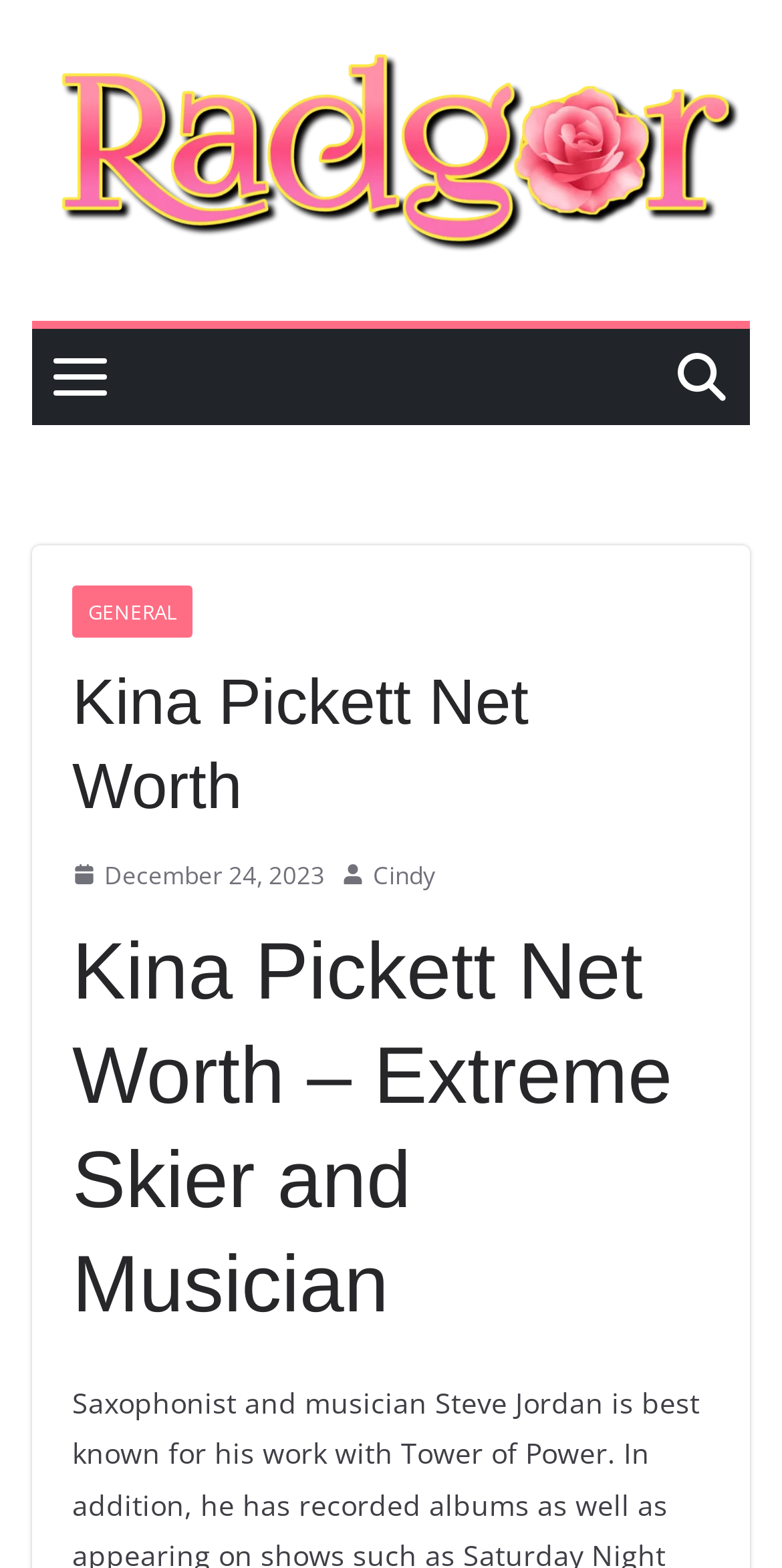Please determine the primary heading and provide its text.

Kina Pickett Net Worth